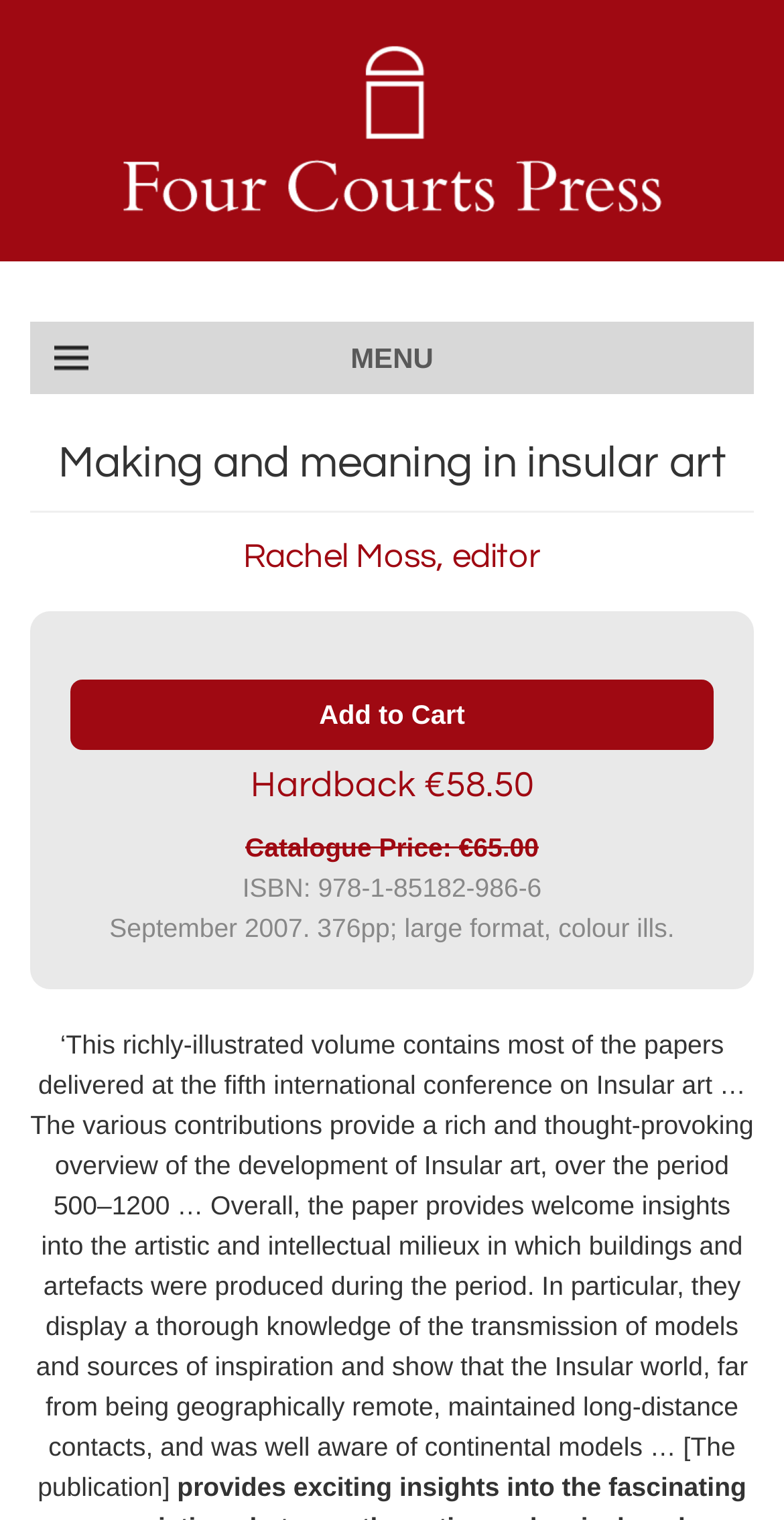Predict the bounding box of the UI element based on the description: "Menu". The coordinates should be four float numbers between 0 and 1, formatted as [left, top, right, bottom].

[0.038, 0.212, 0.962, 0.259]